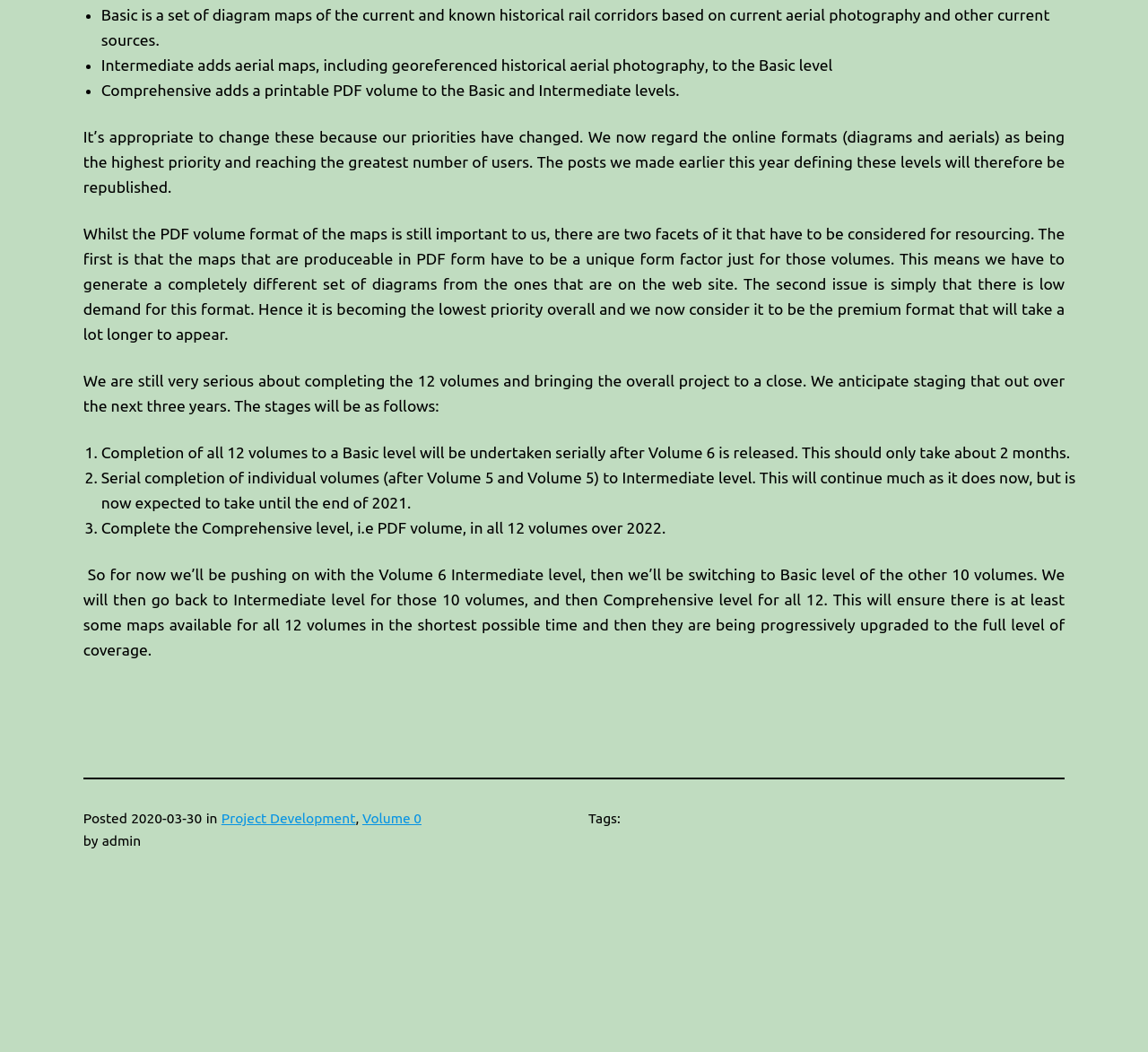Determine the bounding box coordinates for the HTML element mentioned in the following description: "Volume 0". The coordinates should be a list of four floats ranging from 0 to 1, represented as [left, top, right, bottom].

[0.316, 0.771, 0.367, 0.785]